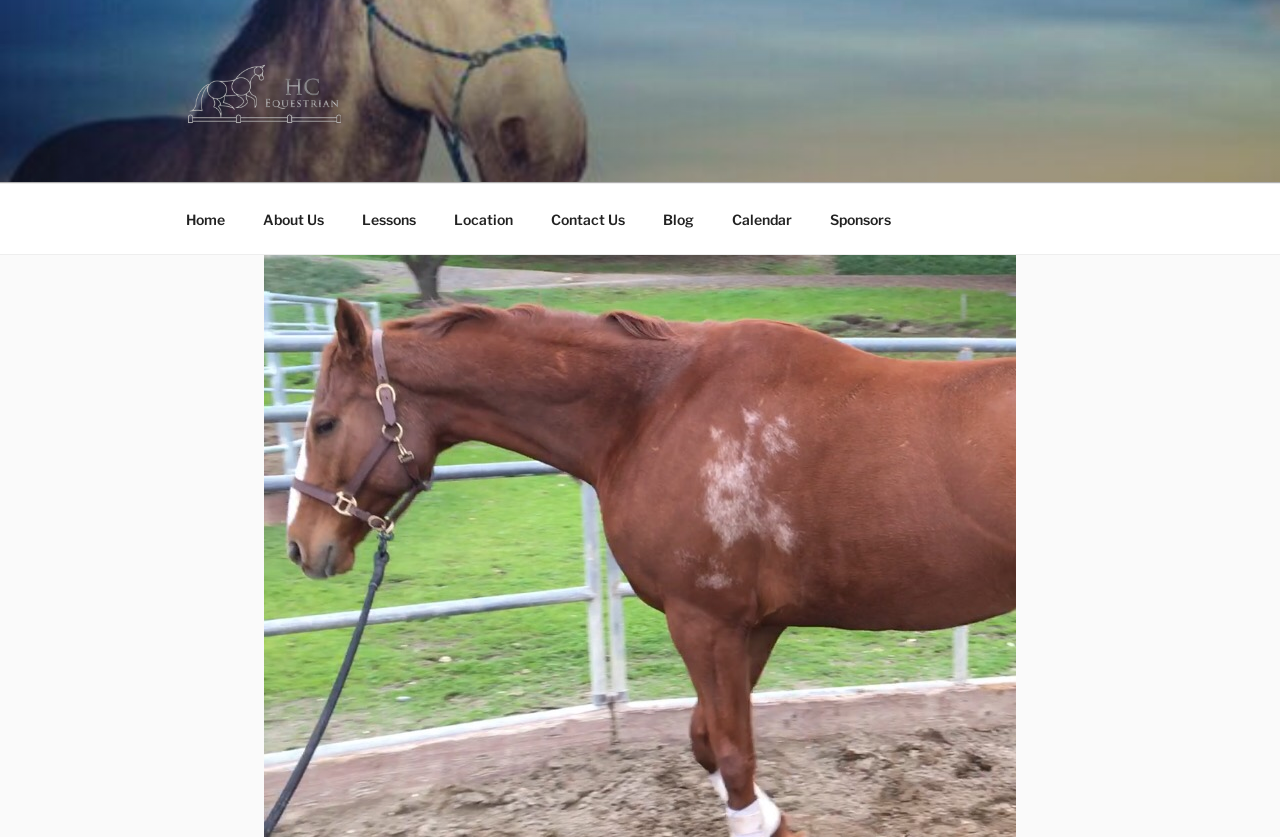Determine the bounding box coordinates of the region I should click to achieve the following instruction: "navigate to Home page". Ensure the bounding box coordinates are four float numbers between 0 and 1, i.e., [left, top, right, bottom].

[0.131, 0.232, 0.189, 0.291]